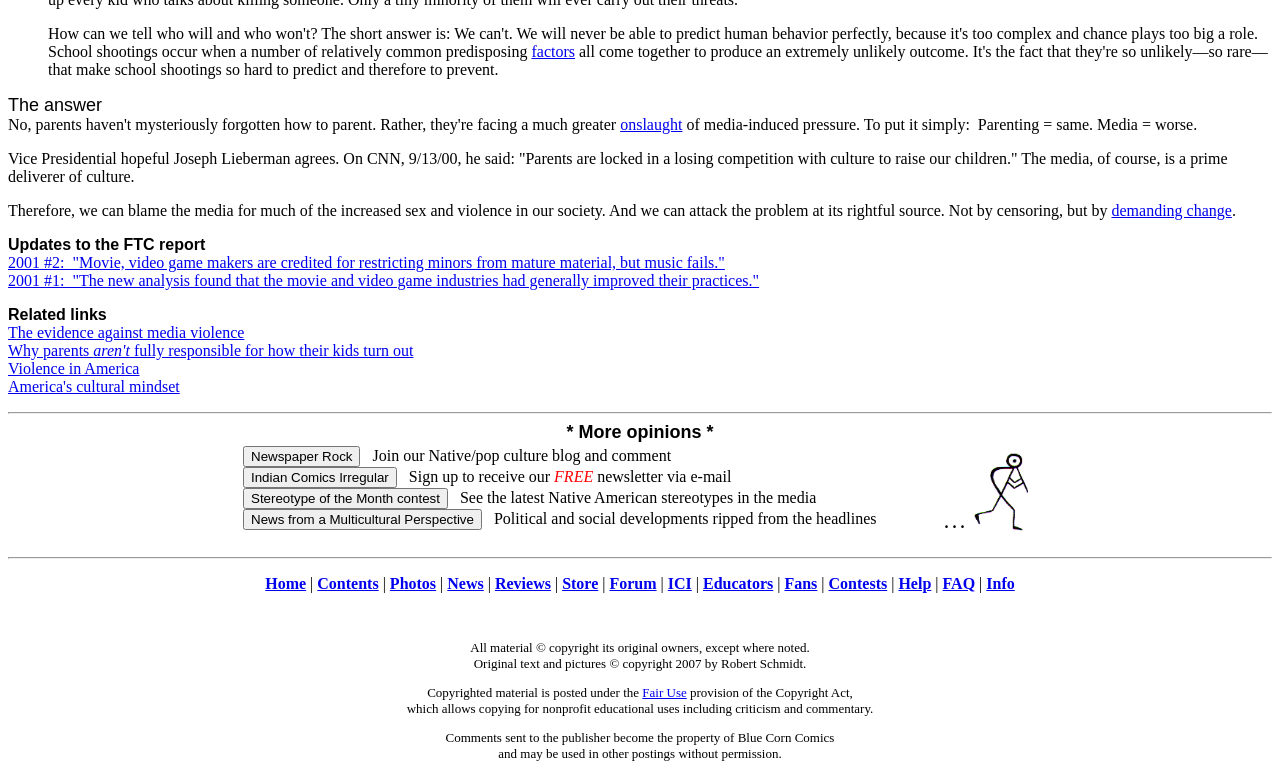Identify the bounding box coordinates of the specific part of the webpage to click to complete this instruction: "Read the 'The answer' text".

[0.006, 0.124, 0.08, 0.15]